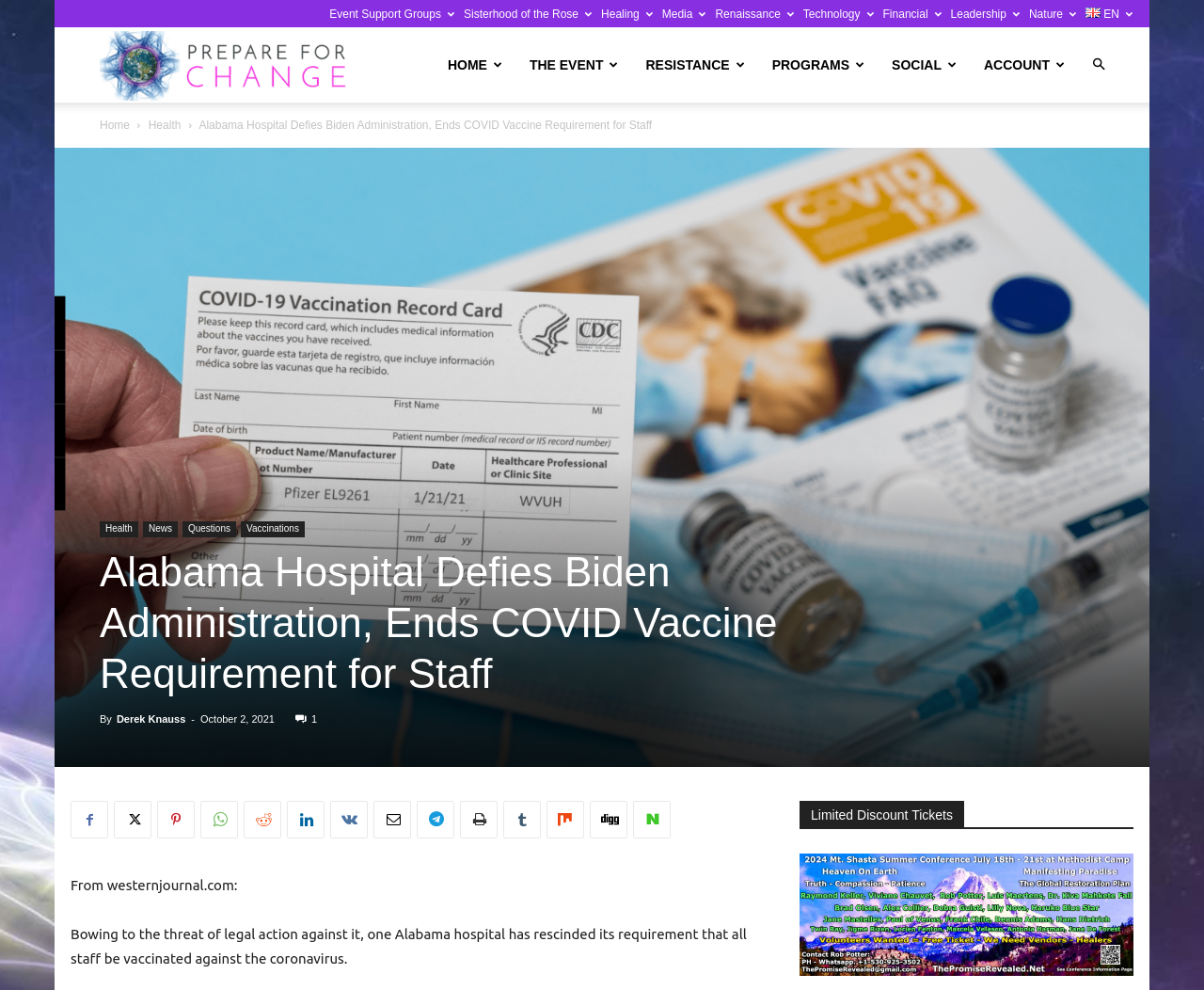Determine the bounding box coordinates of the area to click in order to meet this instruction: "View company information".

None